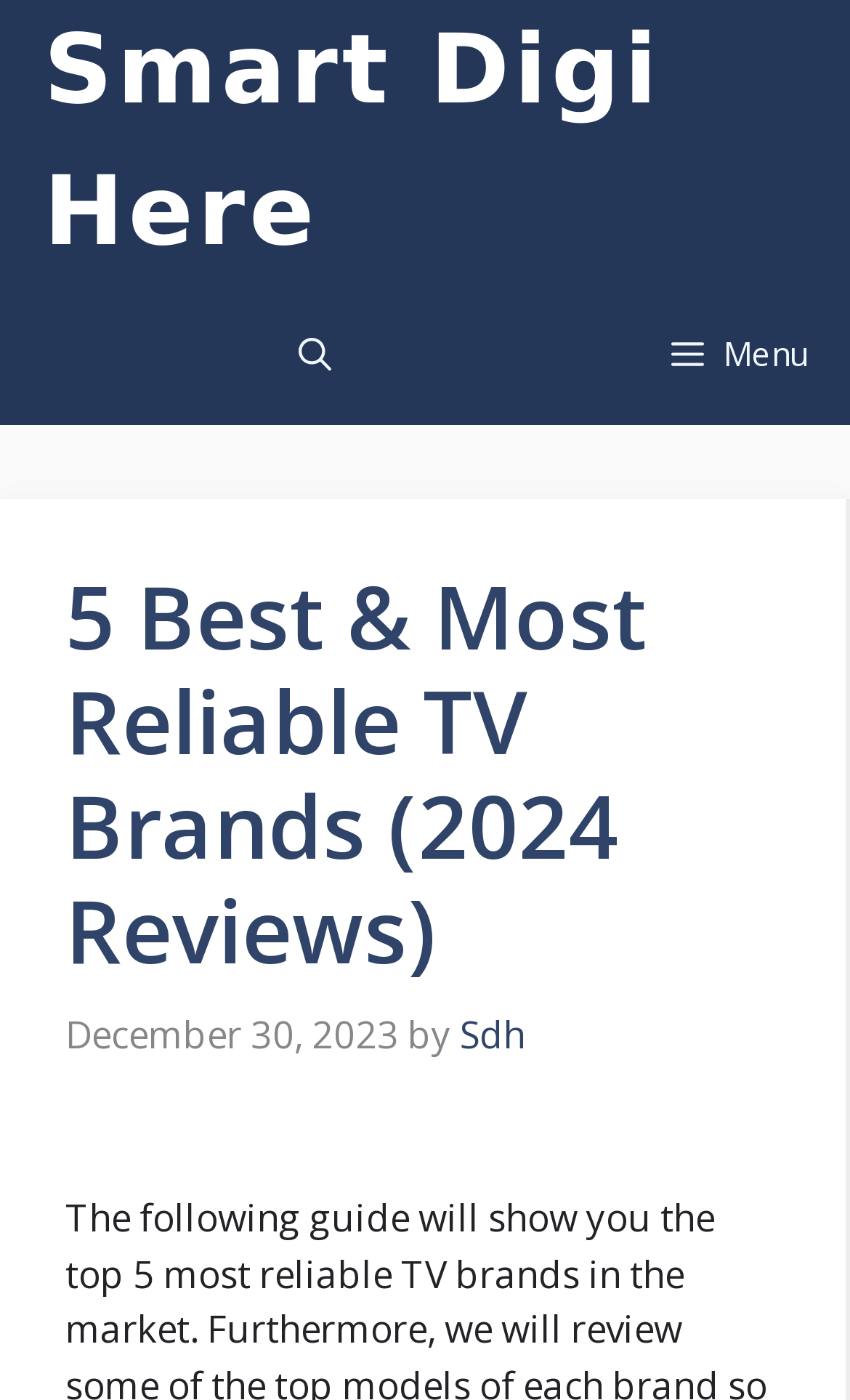Who is the author of the article?
Answer the question based on the image using a single word or a brief phrase.

Sdh